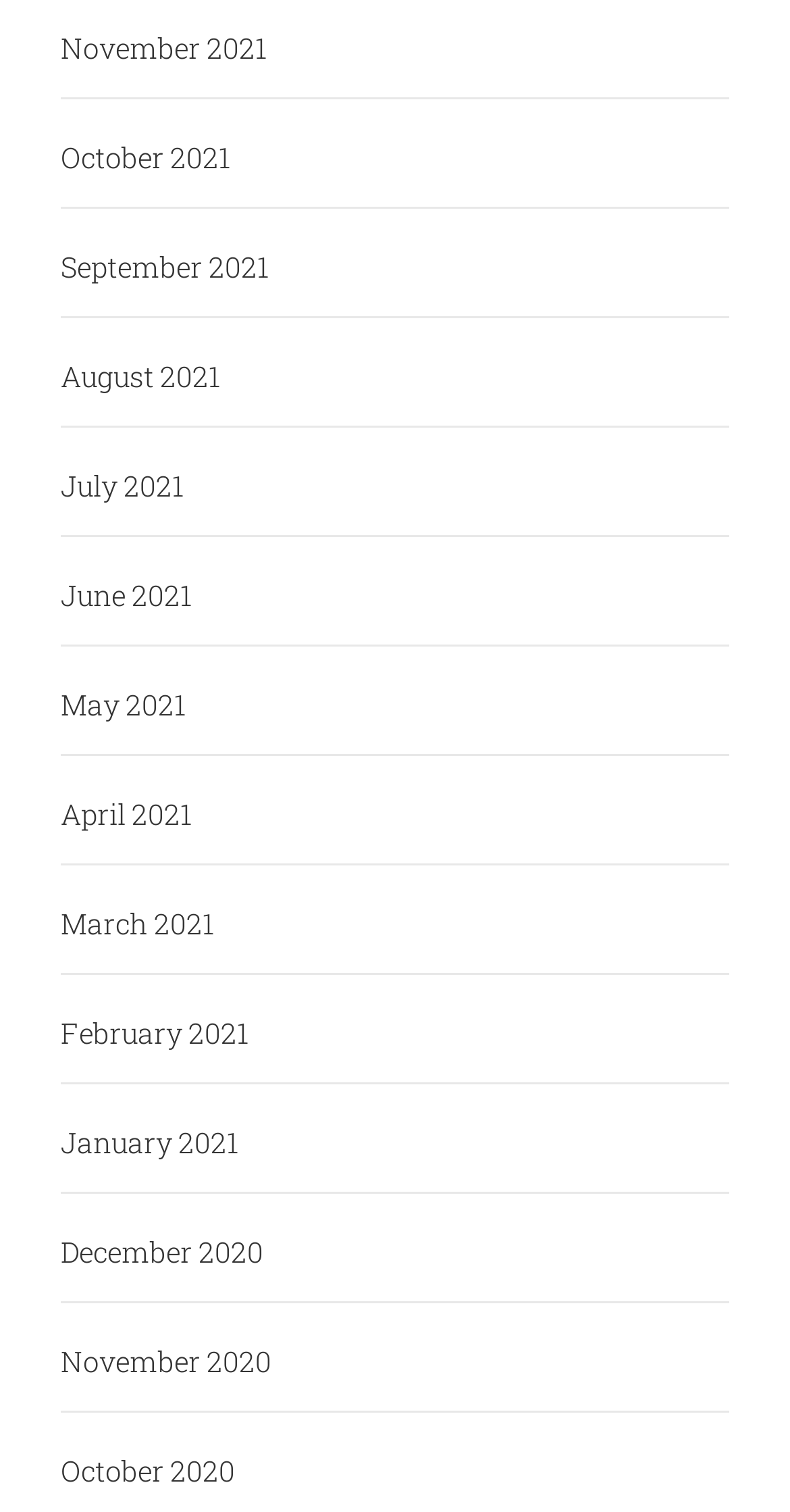Please identify the bounding box coordinates of where to click in order to follow the instruction: "view December 2020".

[0.064, 0.809, 0.333, 0.847]